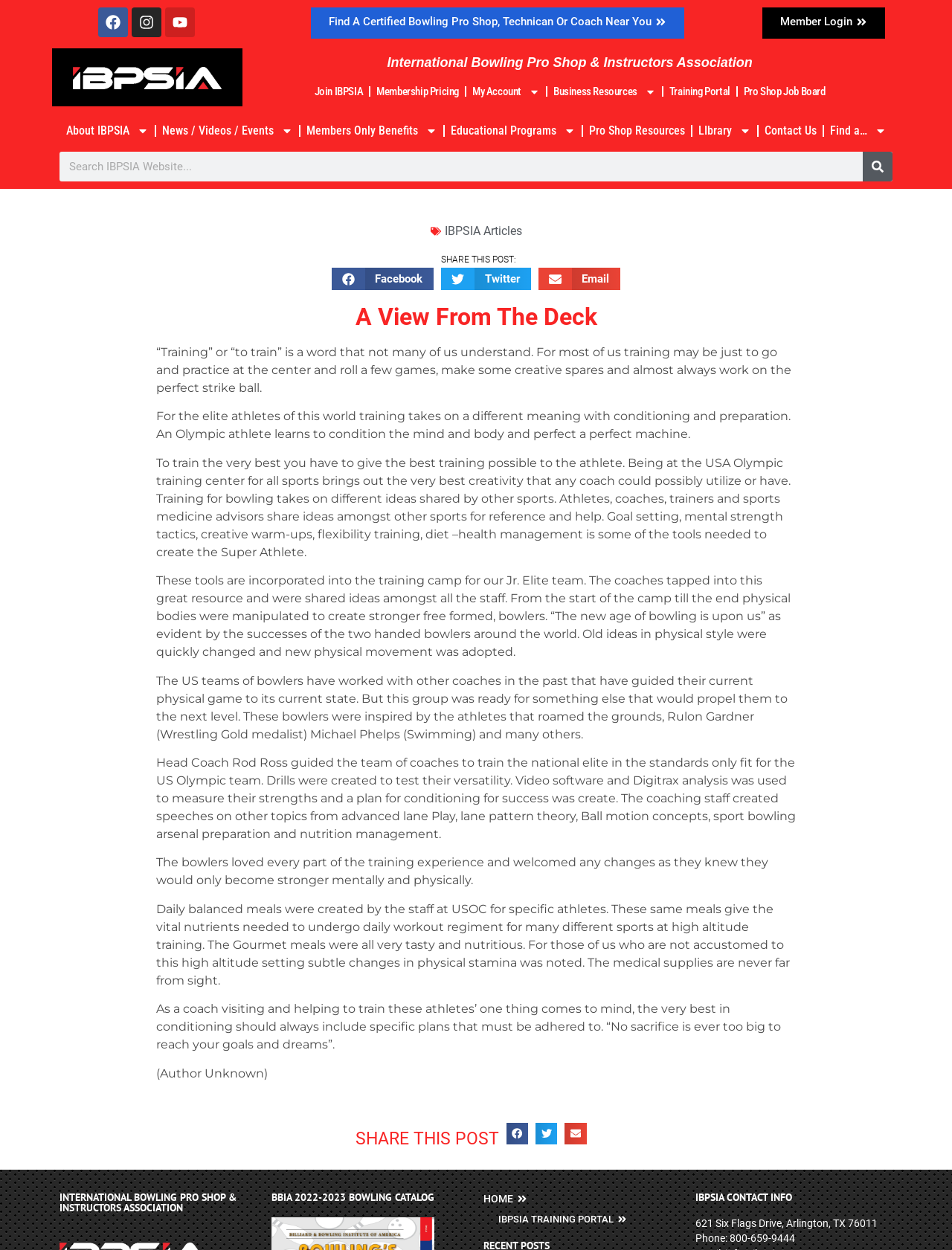Highlight the bounding box coordinates of the element you need to click to perform the following instruction: "Find a certified bowling pro shop, technician or coach near you."

[0.327, 0.006, 0.719, 0.031]